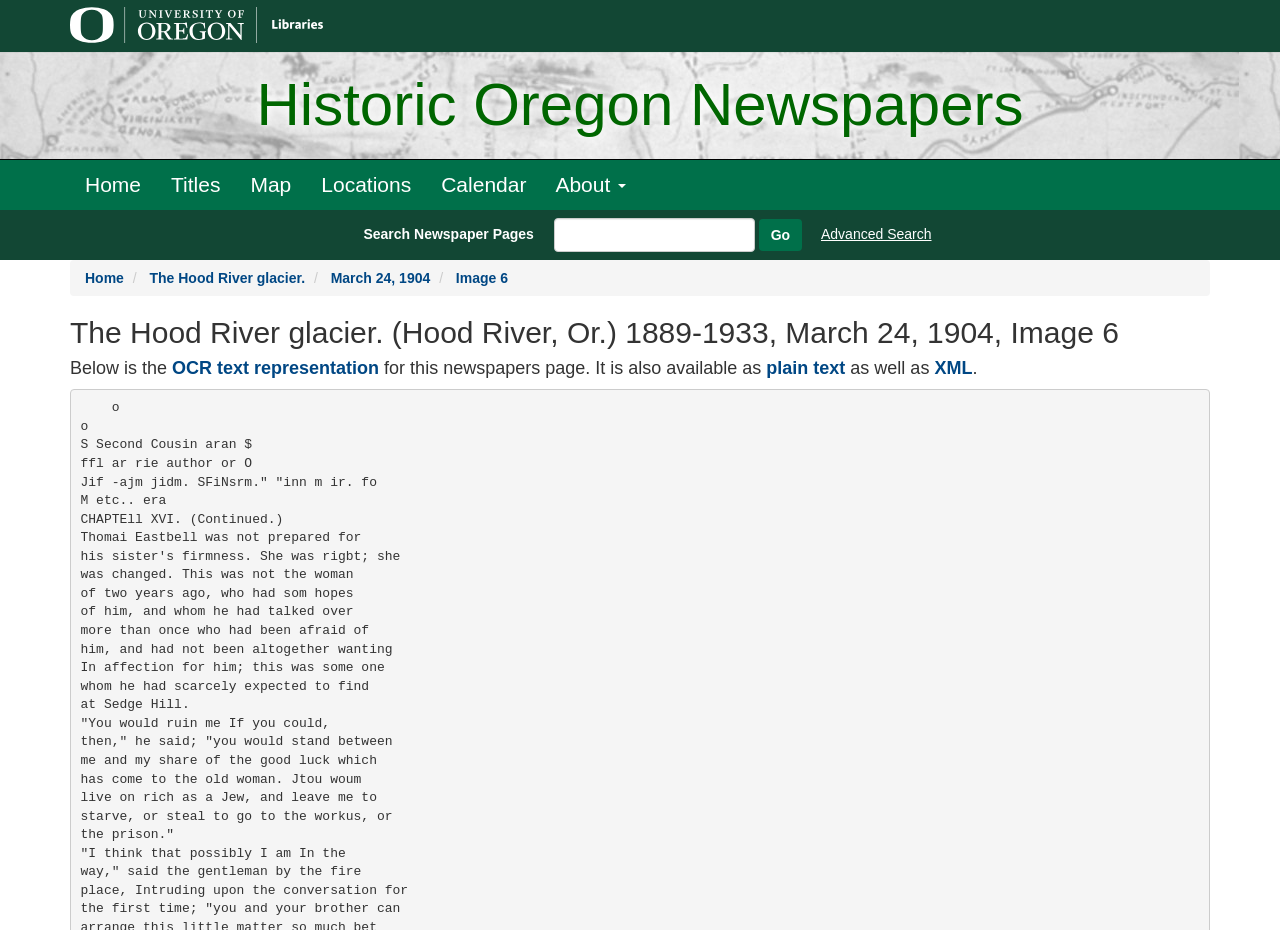What are the available formats for the OCR text representation?
Based on the image, provide your answer in one word or phrase.

plain text, XML